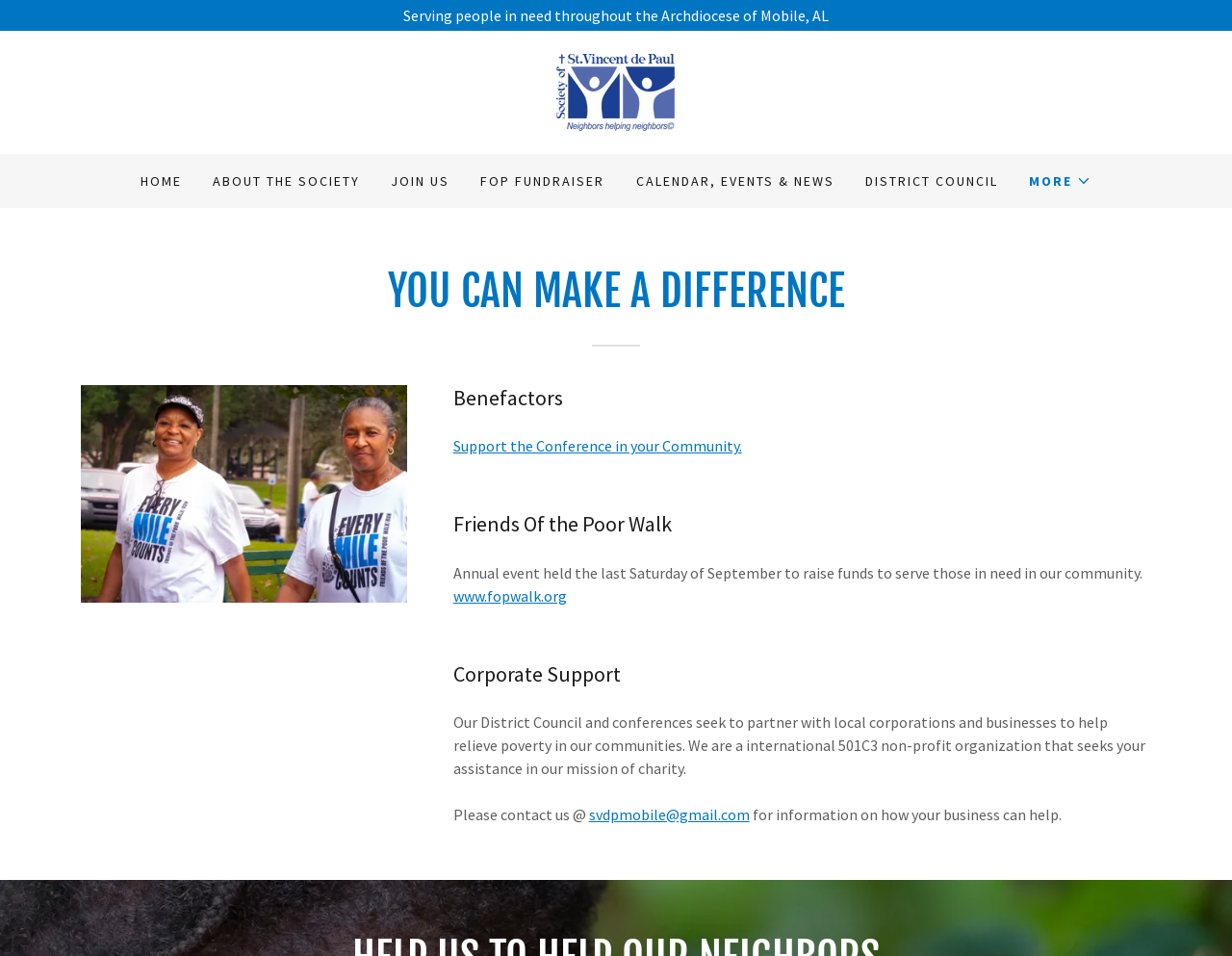Please find and generate the text of the main header of the webpage.

YOU CAN MAKE A DIFFERENCE